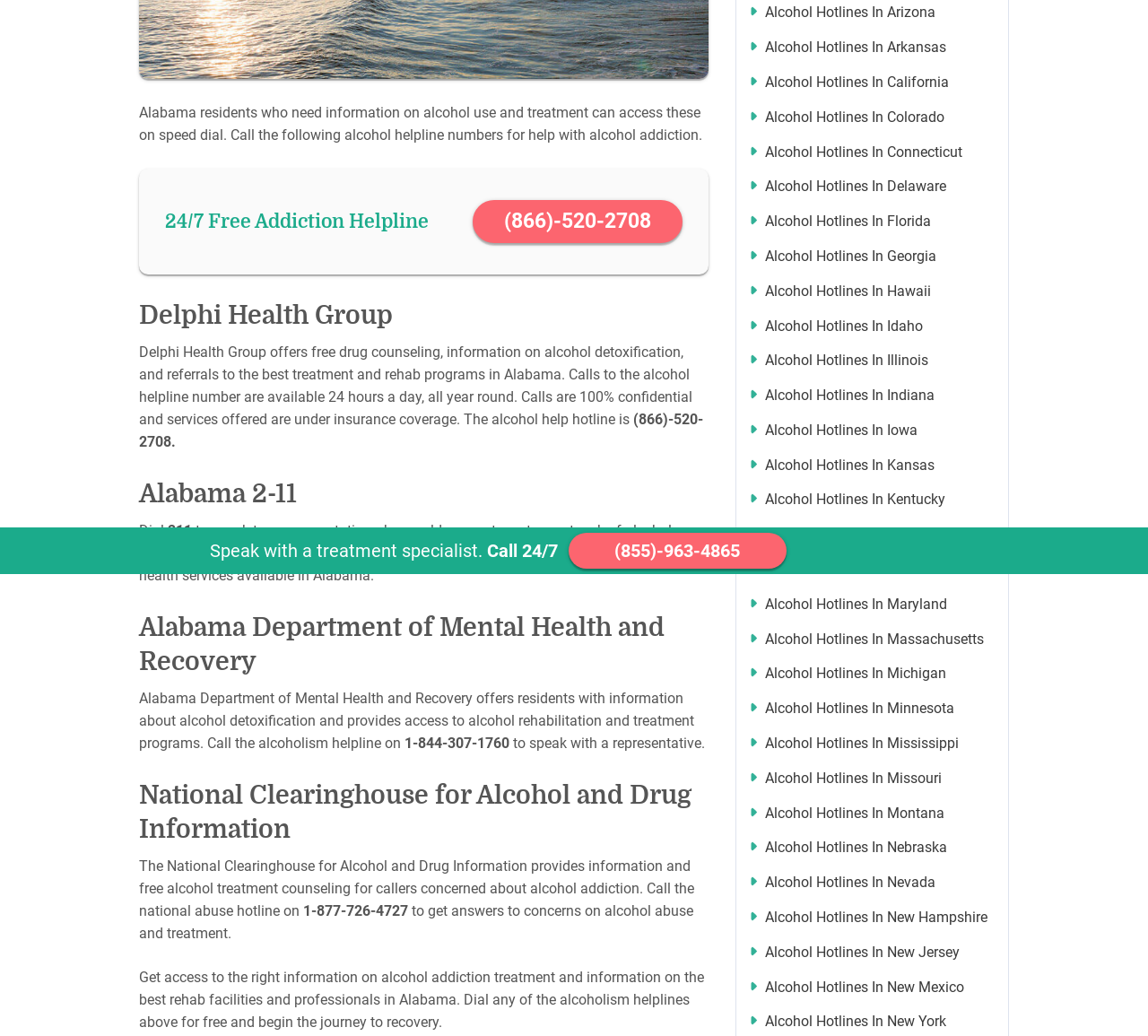Identify the bounding box coordinates for the UI element mentioned here: "(855)-963-4865". Provide the coordinates as four float values between 0 and 1, i.e., [left, top, right, bottom].

[0.495, 0.514, 0.685, 0.549]